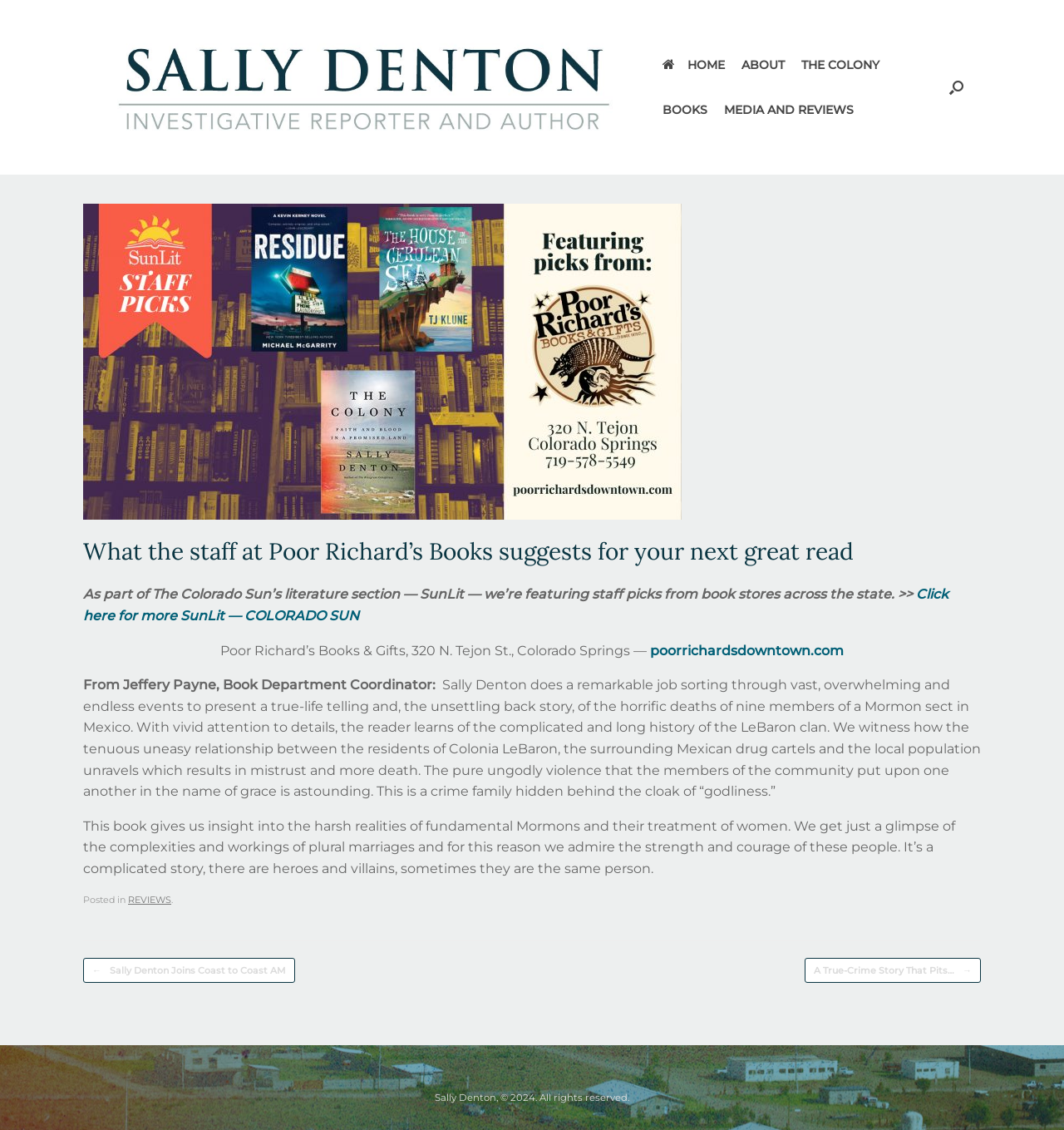Please find and generate the text of the main header of the webpage.

What the staff at Poor Richard’s Books suggests for your next great read